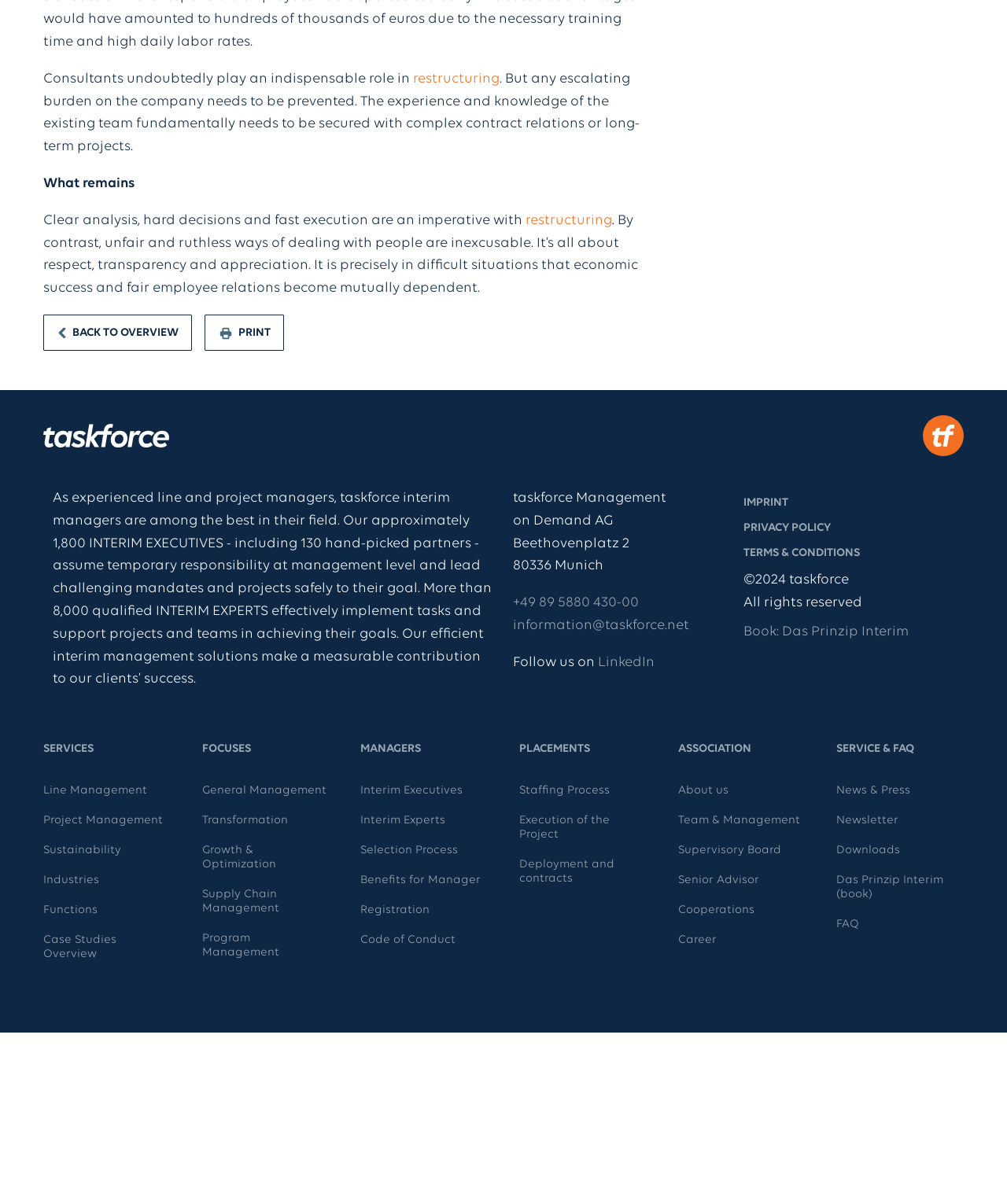Could you locate the bounding box coordinates for the section that should be clicked to accomplish this task: "Click on 'BACK TO OVERVIEW'".

[0.043, 0.261, 0.191, 0.291]